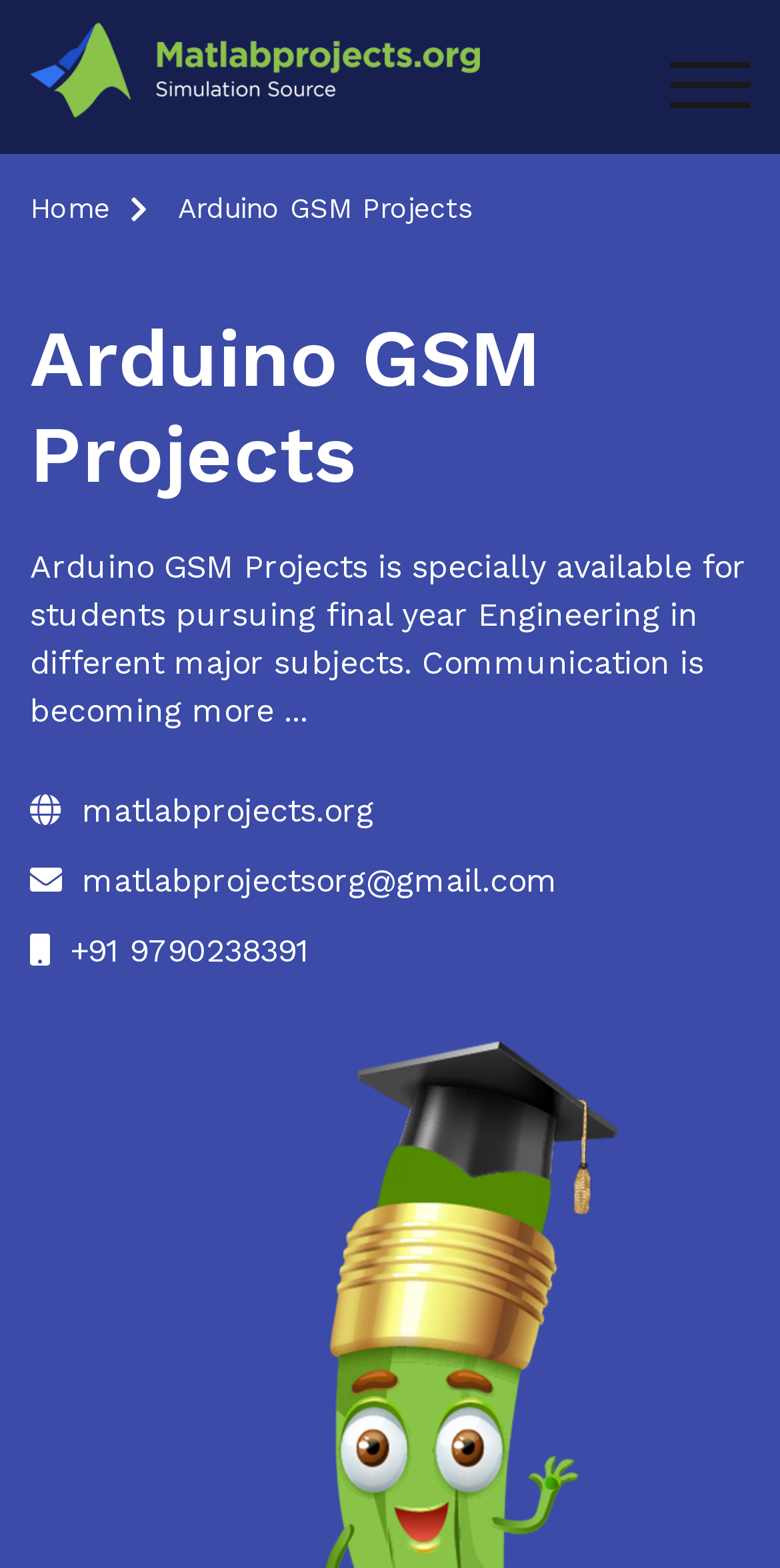Using the format (top-left x, top-left y, bottom-right x, bottom-right y), provide the bounding box coordinates for the described UI element. All values should be floating point numbers between 0 and 1: politics

None